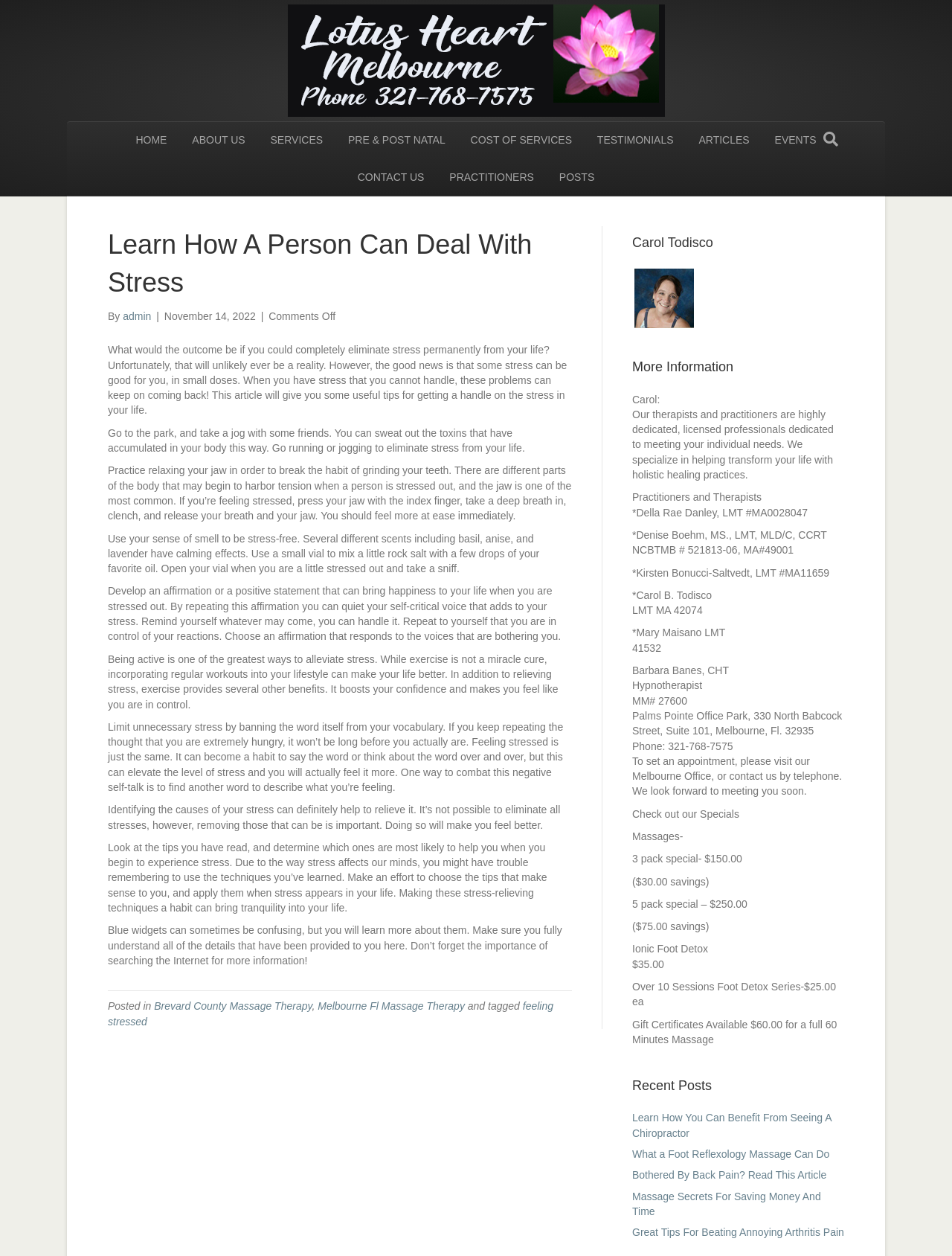What is the phone number to set an appointment?
Look at the image and respond with a single word or a short phrase.

321-768-7575